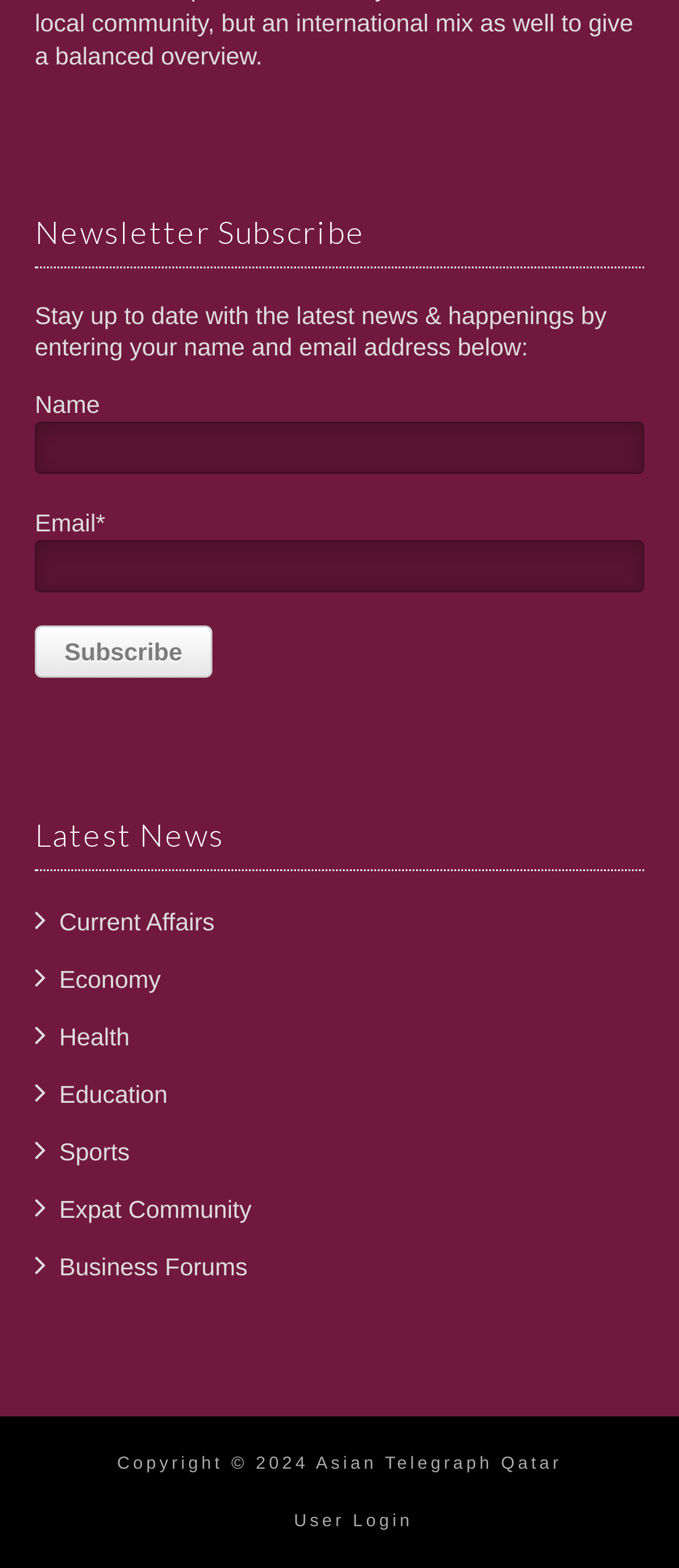Identify the bounding box coordinates of the clickable region necessary to fulfill the following instruction: "Login as a user". The bounding box coordinates should be four float numbers between 0 and 1, i.e., [left, top, right, bottom].

[0.433, 0.964, 0.608, 0.976]